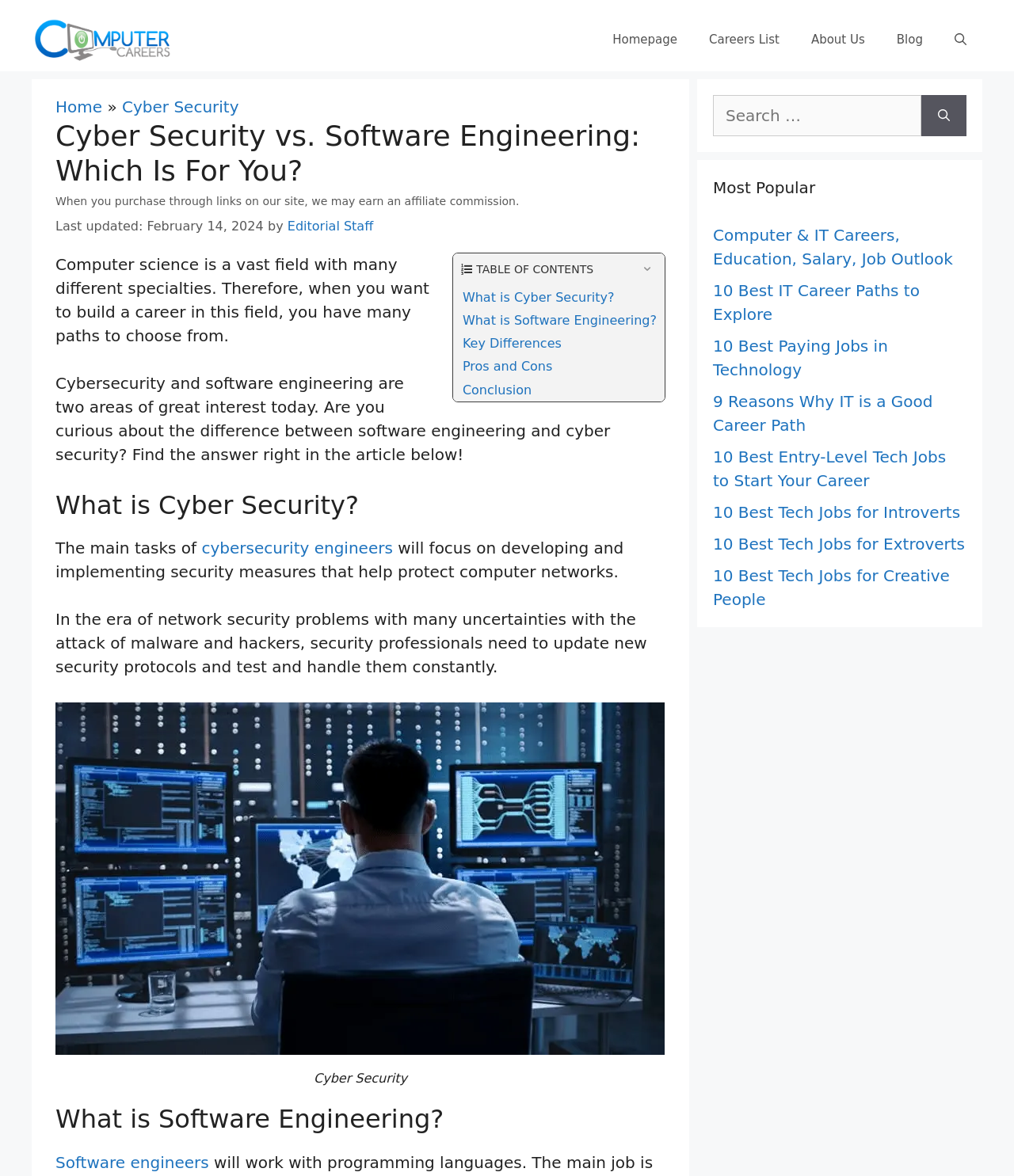Pinpoint the bounding box coordinates of the clickable element needed to complete the instruction: "View the 'Cyber Security vs. Software Engineering: Which Is For You?' article". The coordinates should be provided as four float numbers between 0 and 1: [left, top, right, bottom].

[0.055, 0.101, 0.656, 0.159]